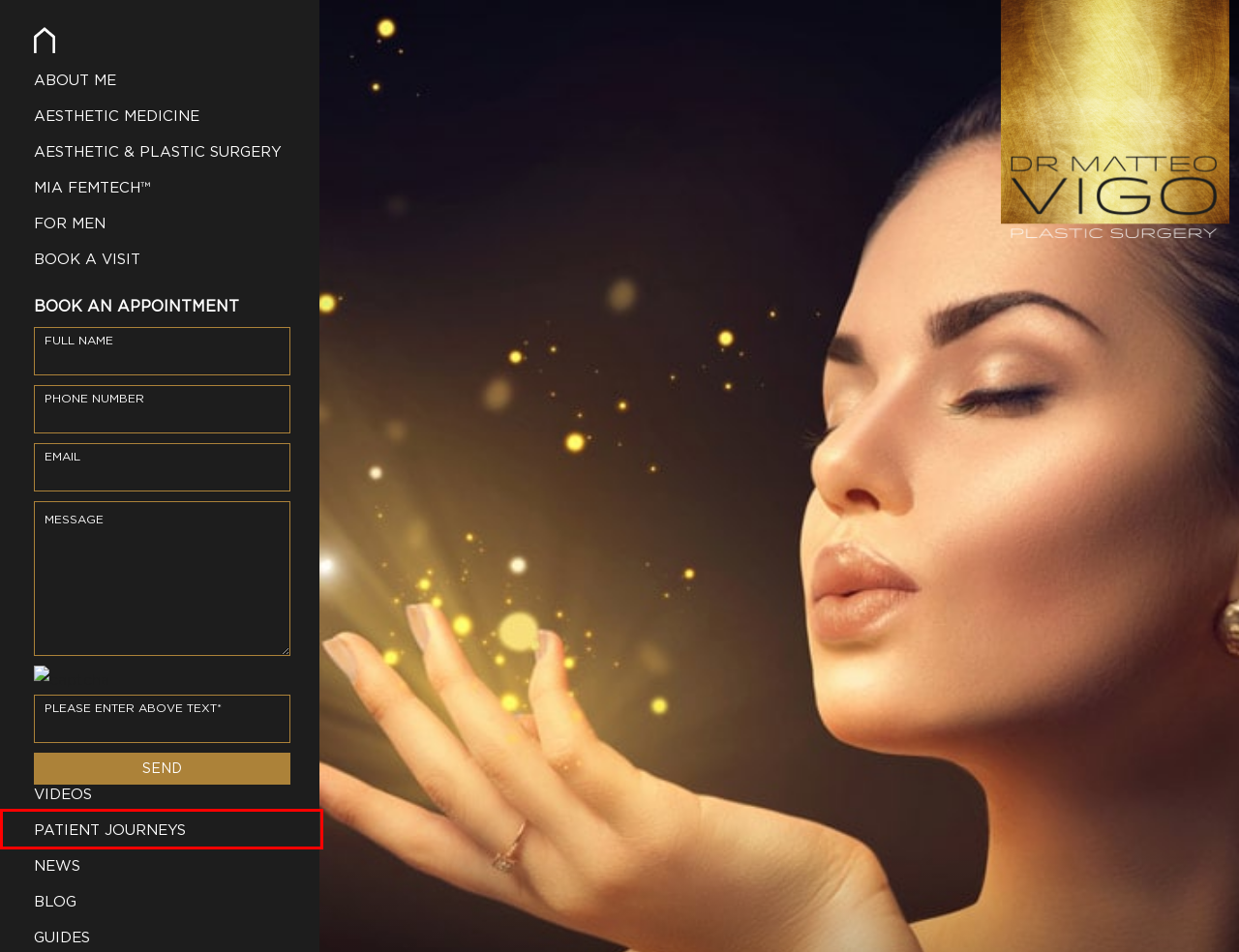Examine the screenshot of a webpage with a red bounding box around a UI element. Your task is to identify the webpage description that best corresponds to the new webpage after clicking the specified element. The given options are:
A. Mia FemTech™ | Award Winning Dr. Matteo Vigo UAE
B. Plastic Surgery Dubai - Award Winning Dr. Matteo Vigo
C. My Video Gallery - Top Videos - Plastic Surgery Dubai
D. Latest News & Information | Plastic Surgery Dubai
E. Patient Journeys | Dr. Matteo Vigo | Plastic Surgery Dubai
F. Informative Blogs & Articles - Plastic Surgery Dubai
G. Plastic Surgery & Aesthetic Practice in Dubai - Plastic Surgery Dubai
H. Infographics - Plastic Surgery Dubai

E